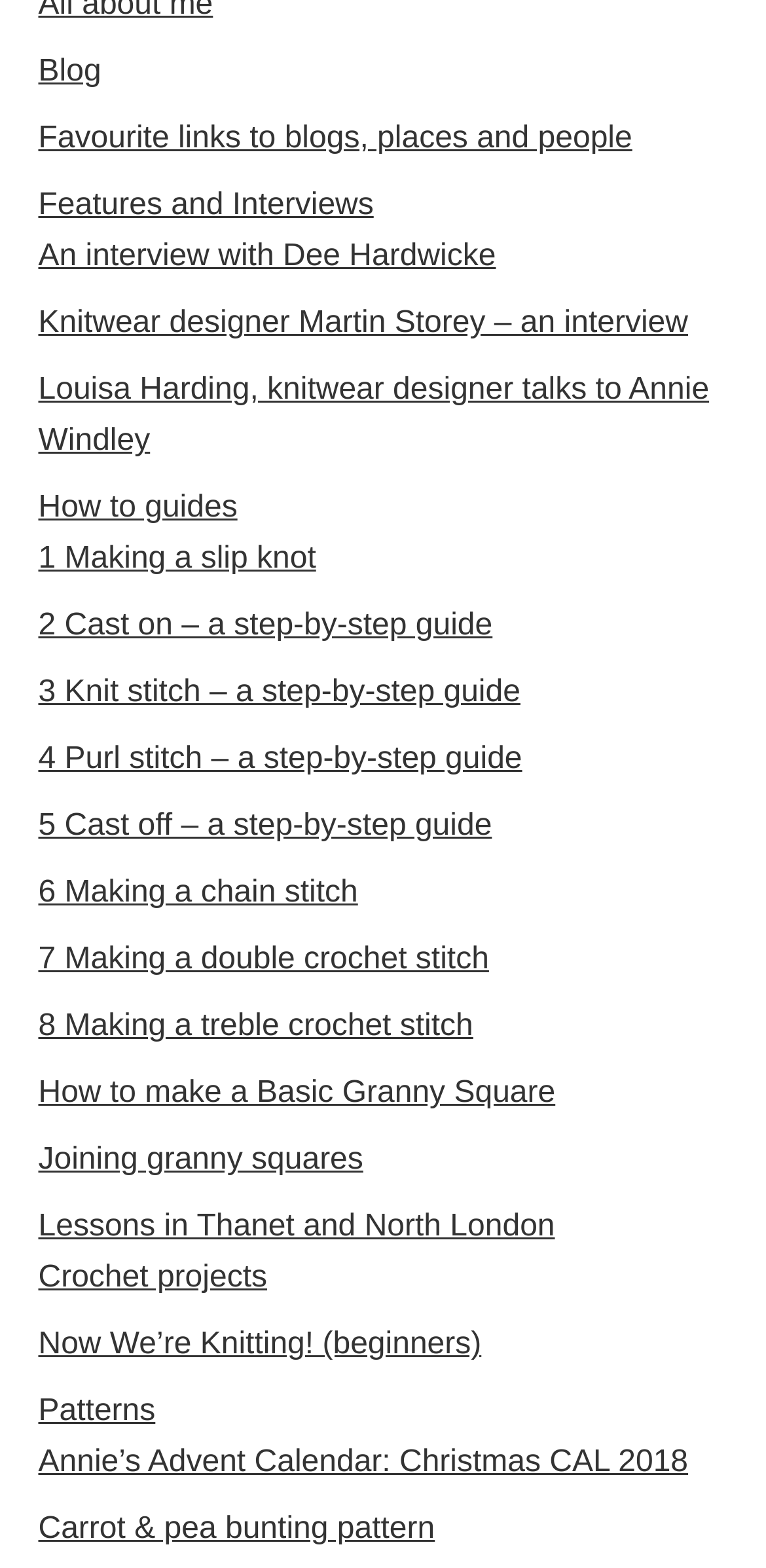Give the bounding box coordinates for the element described as: "6 Making a chain stitch".

[0.05, 0.559, 0.467, 0.581]